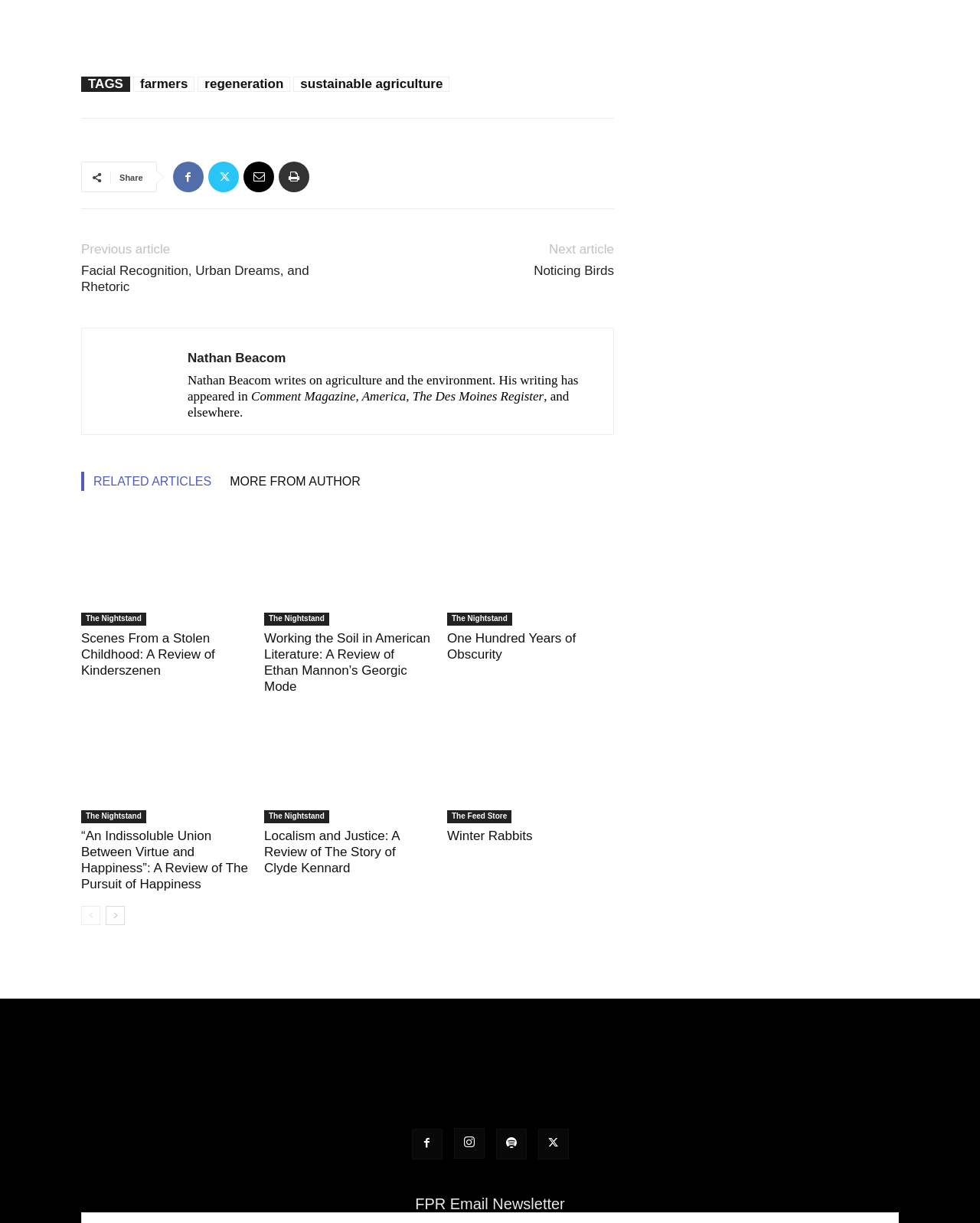How many images are there in the 'RELATED ARTICLES MORE FROM AUTHOR' section?
Based on the image, provide a one-word or brief-phrase response.

5